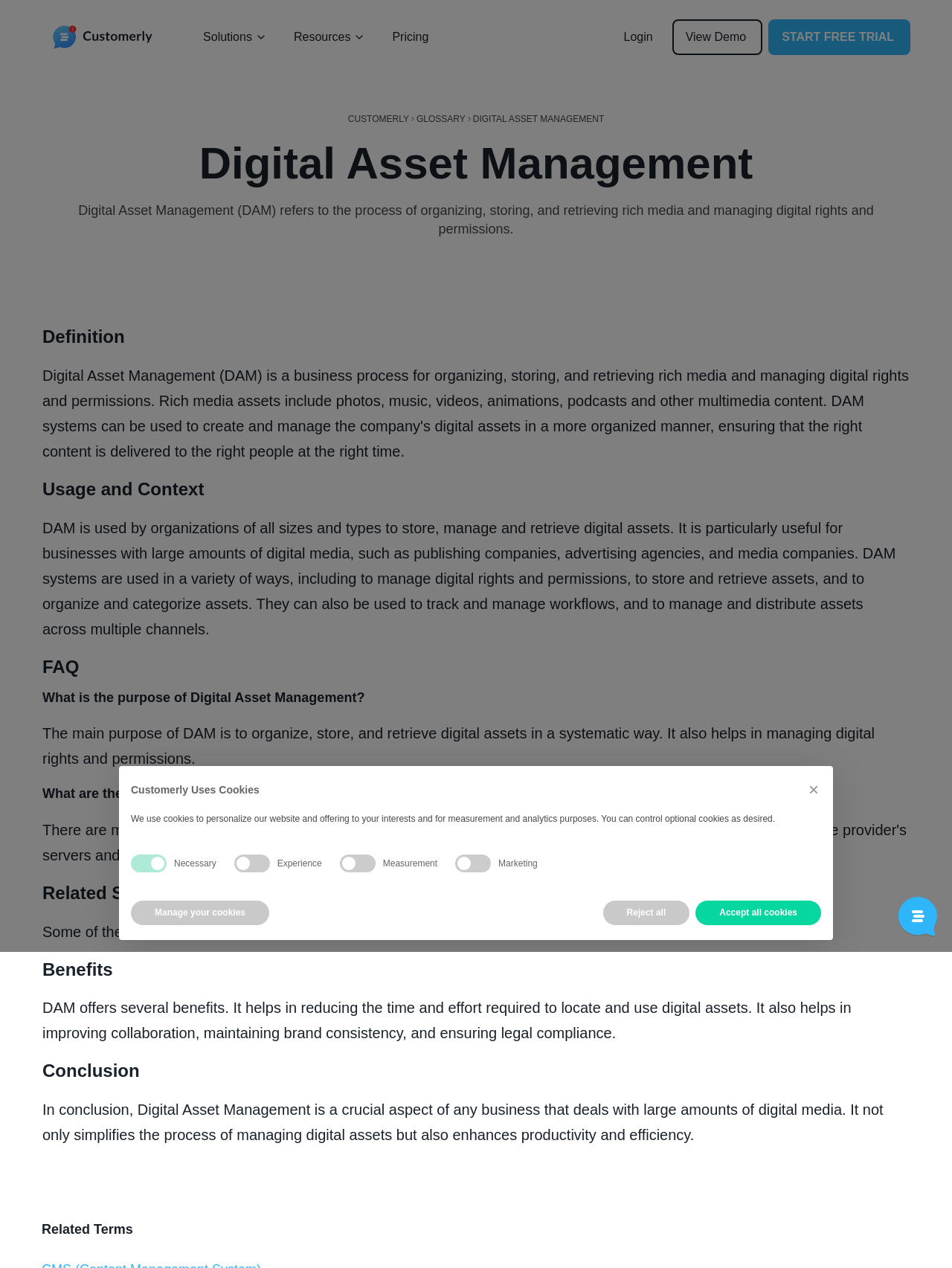Extract the bounding box coordinates for the UI element described by the text: "Accept all cookies". The coordinates should be in the form of [left, top, right, bottom] with values between 0 and 1.

[0.731, 0.71, 0.862, 0.73]